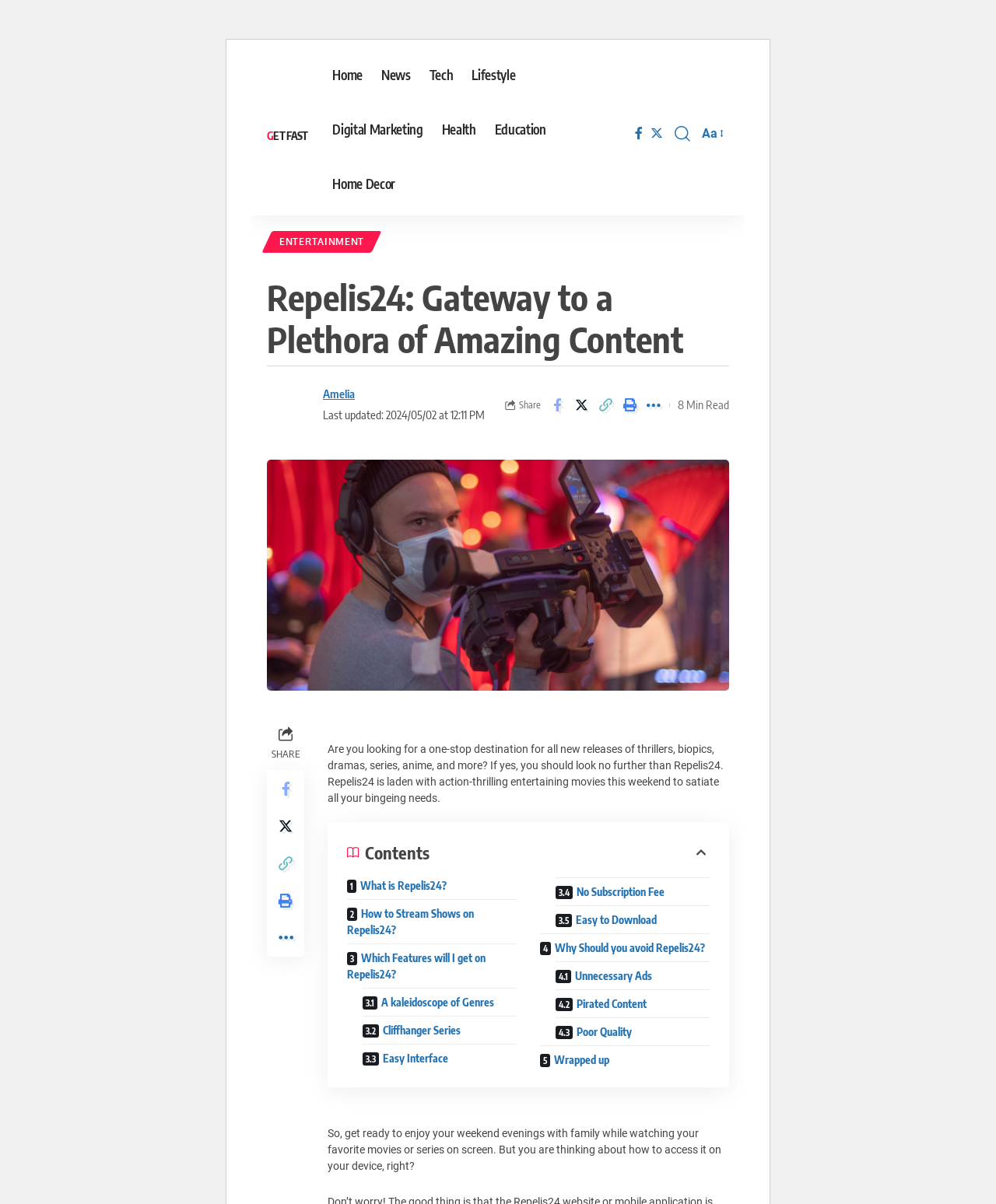Please determine the bounding box coordinates of the element to click on in order to accomplish the following task: "Learn about What is Repelis24?". Ensure the coordinates are four float numbers ranging from 0 to 1, i.e., [left, top, right, bottom].

[0.348, 0.729, 0.519, 0.747]